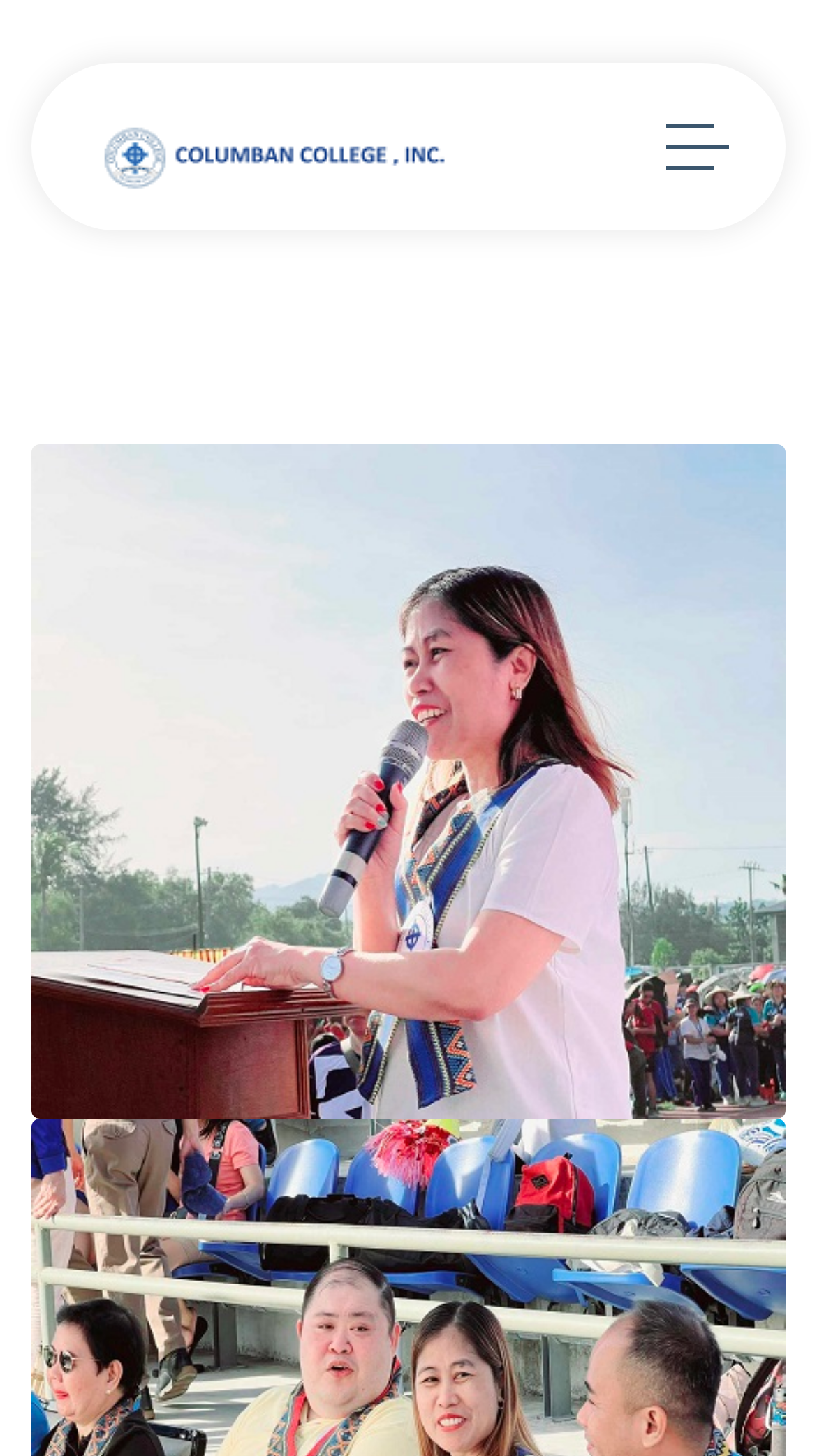Using the element description: "parent_node: Menu", determine the bounding box coordinates for the specified UI element. The coordinates should be four float numbers between 0 and 1, [left, top, right, bottom].

[0.115, 0.082, 0.551, 0.134]